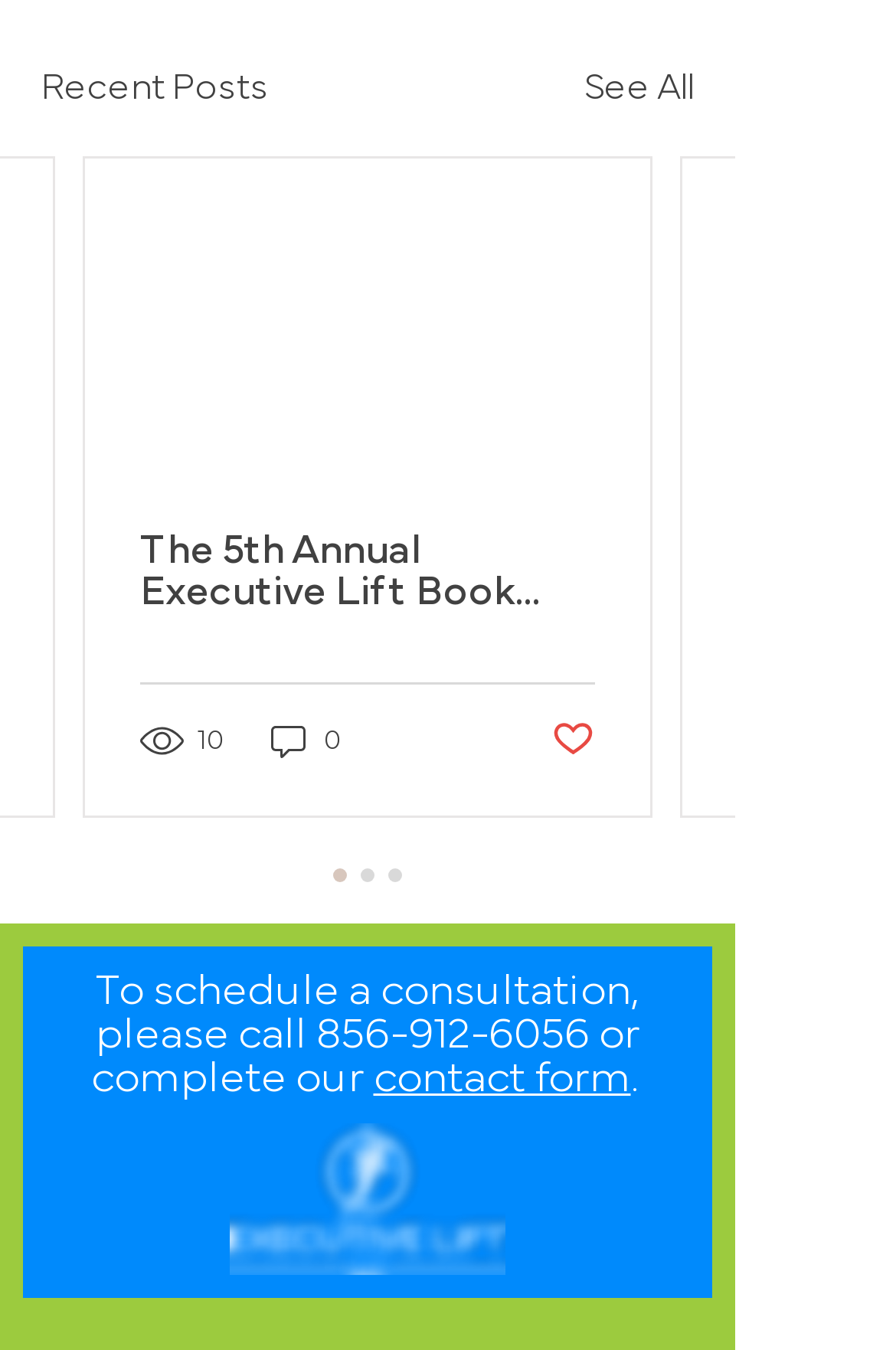Identify the bounding box coordinates of the part that should be clicked to carry out this instruction: "Click on 'See All'".

[0.651, 0.044, 0.774, 0.085]